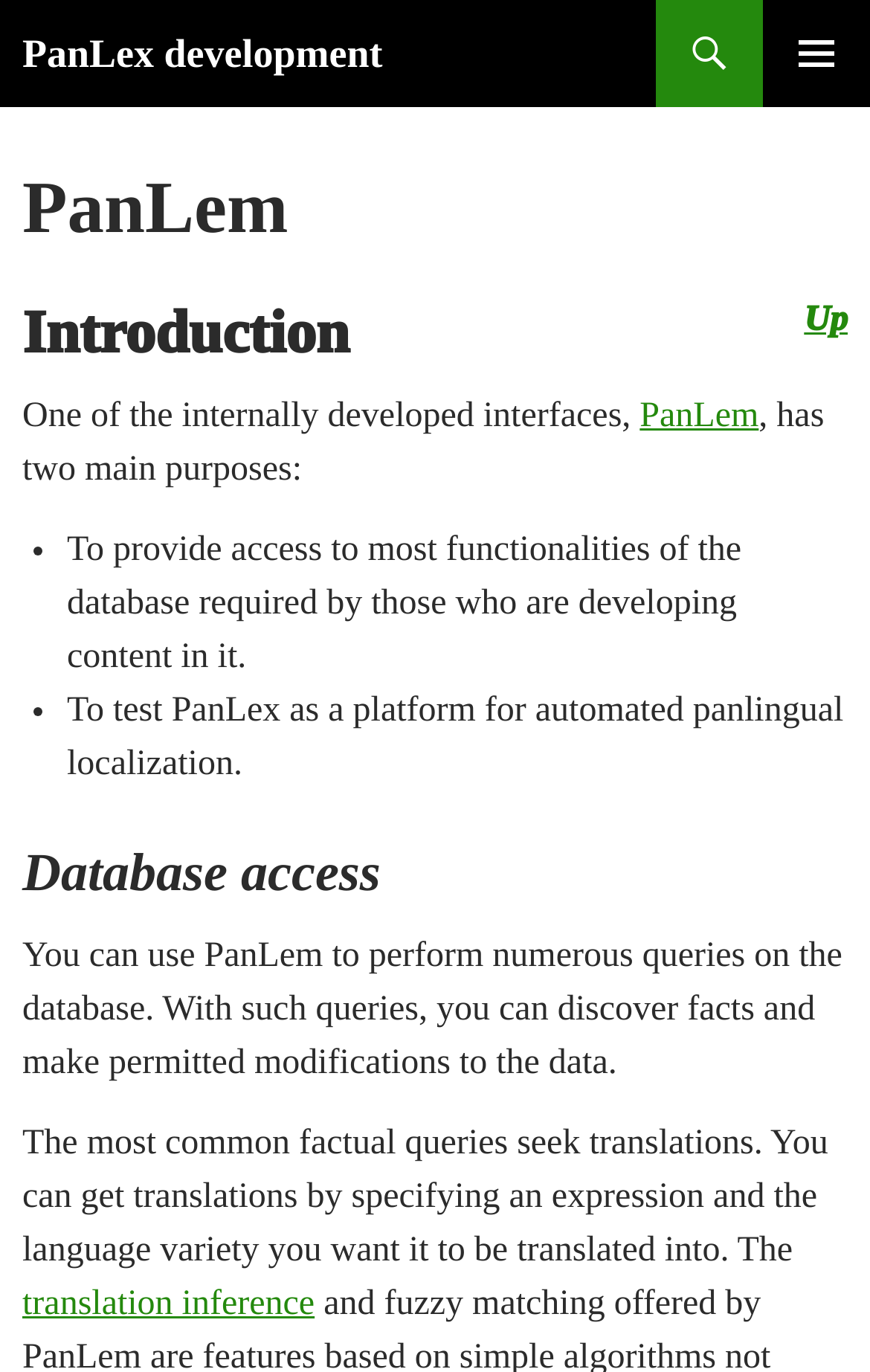Please determine the bounding box coordinates for the UI element described here. Use the format (top-left x, top-left y, bottom-right x, bottom-right y) with values bounded between 0 and 1: translation inference

[0.026, 0.937, 0.362, 0.965]